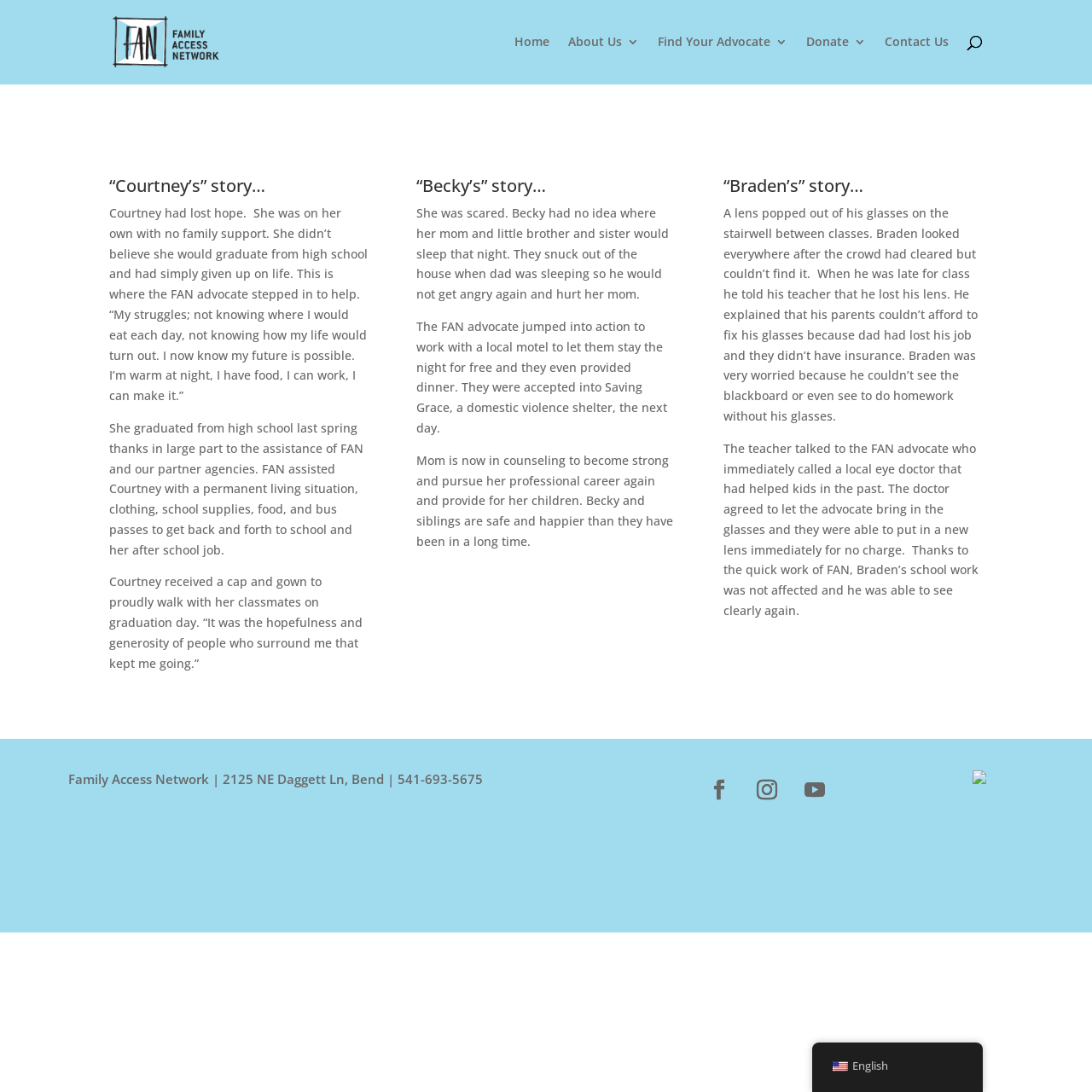Utilize the information from the image to answer the question in detail:
How many stories are presented on the webpage?

There are three stories presented on the webpage, each with a heading and a description. The stories are about Courtney, Becky, and Braden, and they describe how the FAN advocate helped them in their times of need.